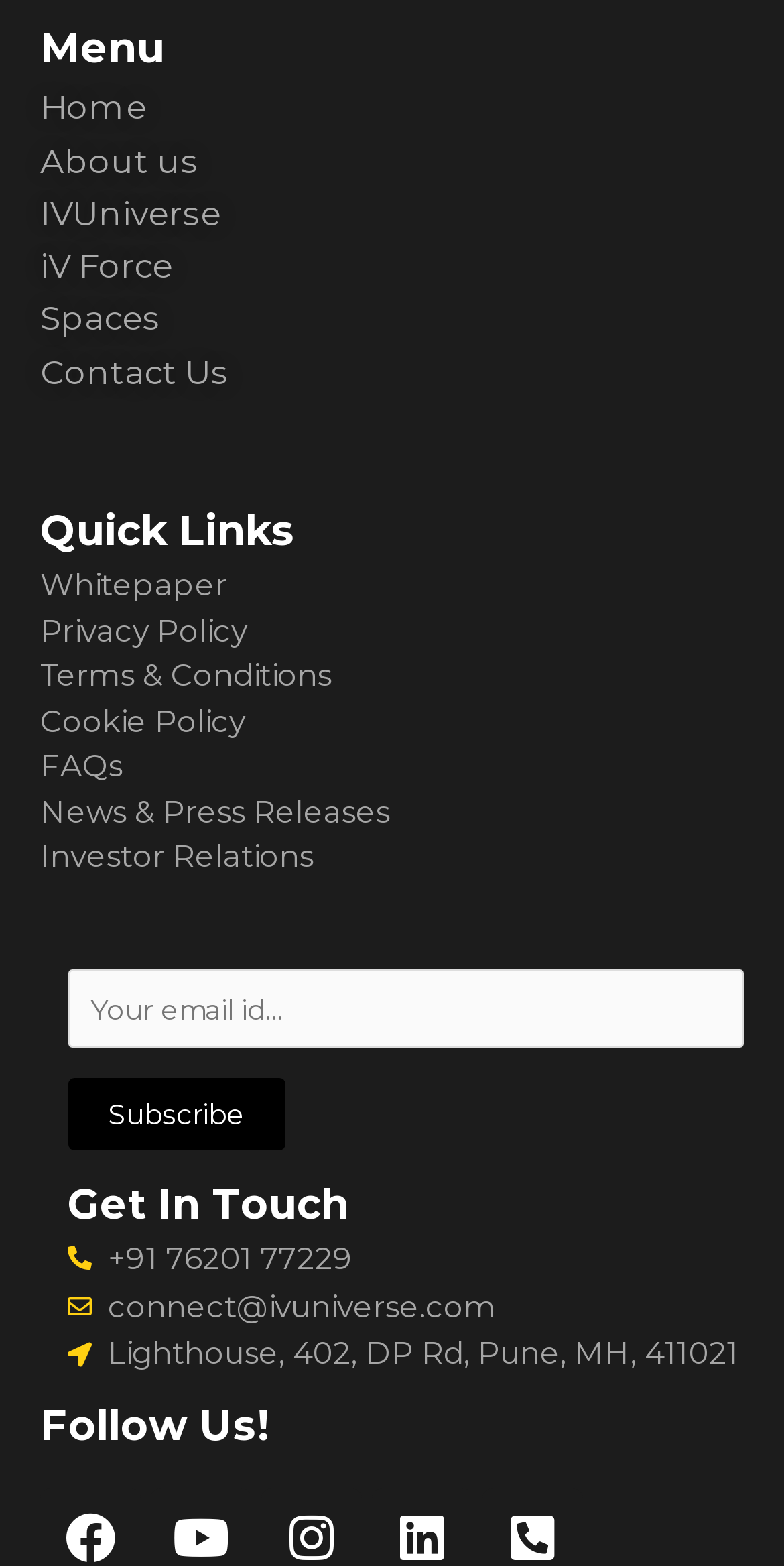Respond to the following query with just one word or a short phrase: 
What is the text above the social media links?

Follow Us!